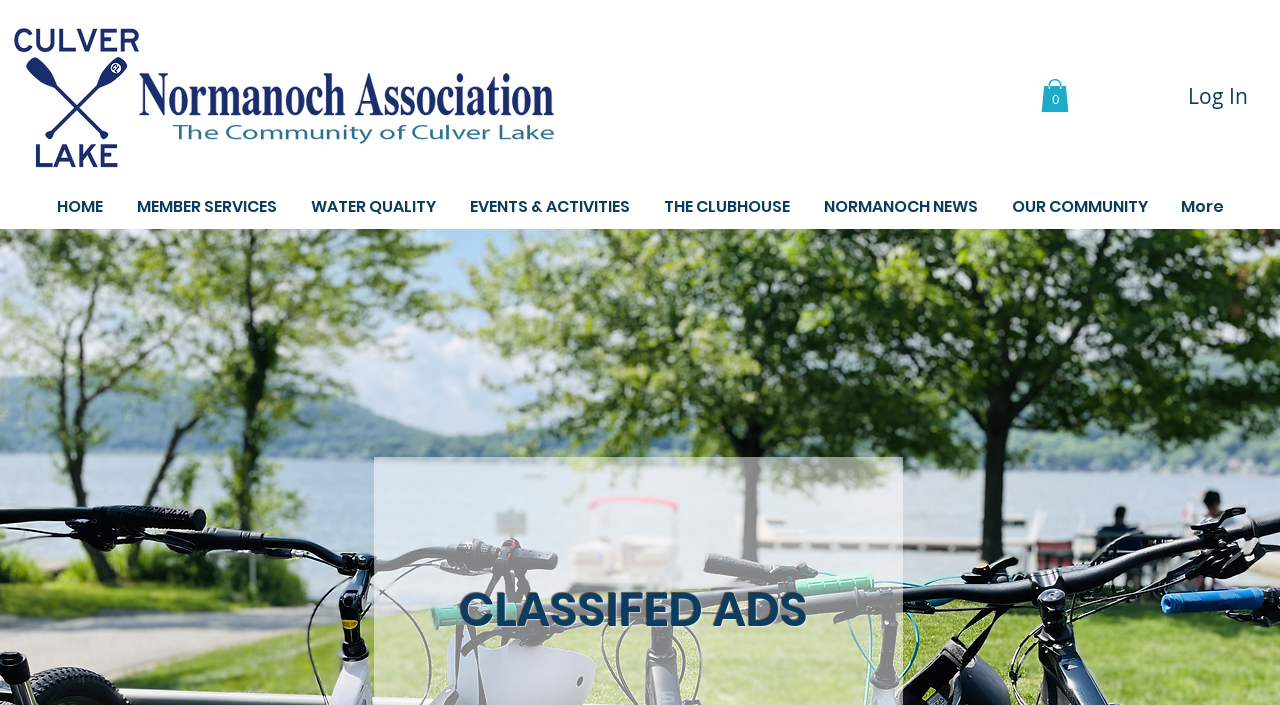Please provide a comprehensive answer to the question below using the information from the image: What is the last link in the navigation menu?

The last link element in the navigation menu has the description 'OUR COMMUNITY', which is located at the bottom right of the navigation menu.